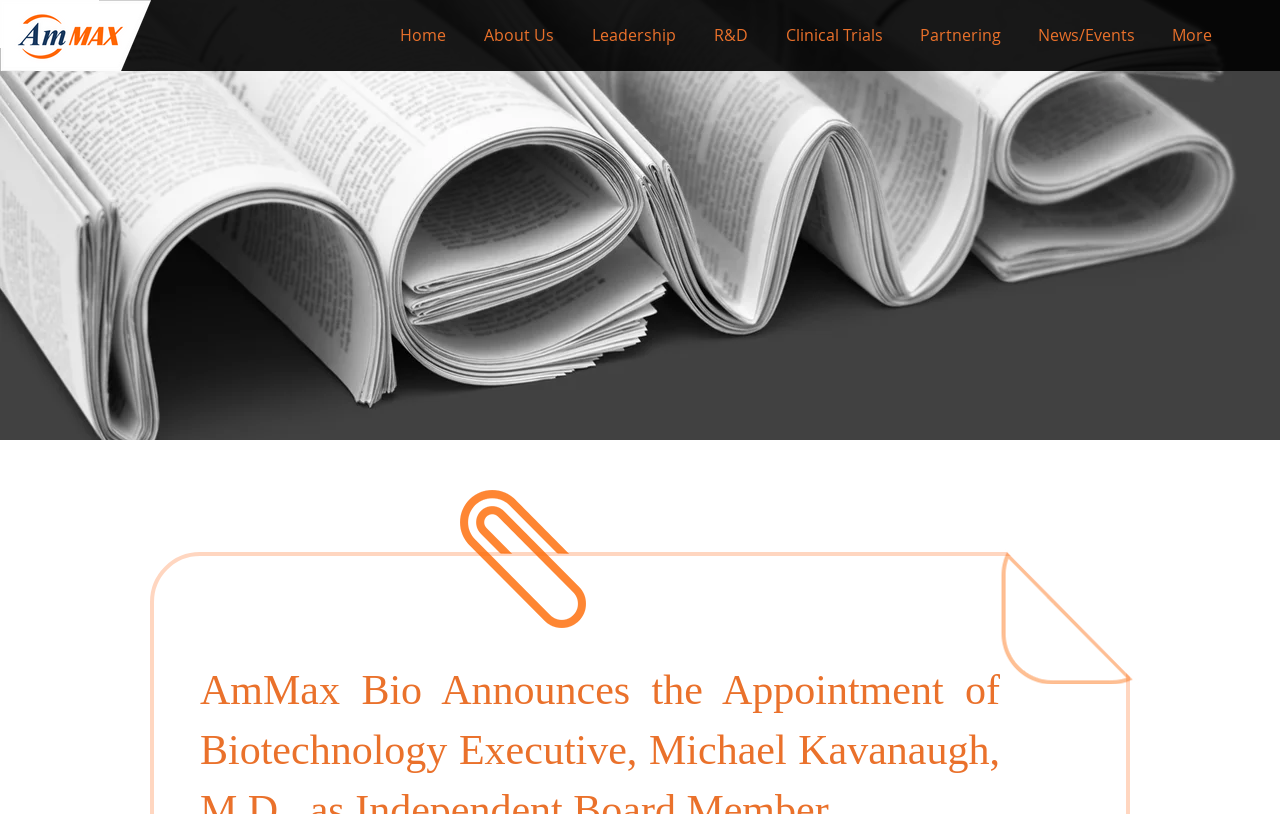From the element description: "About Us", extract the bounding box coordinates of the UI element. The coordinates should be expressed as four float numbers between 0 and 1, in the order [left, top, right, bottom].

[0.363, 0.012, 0.448, 0.074]